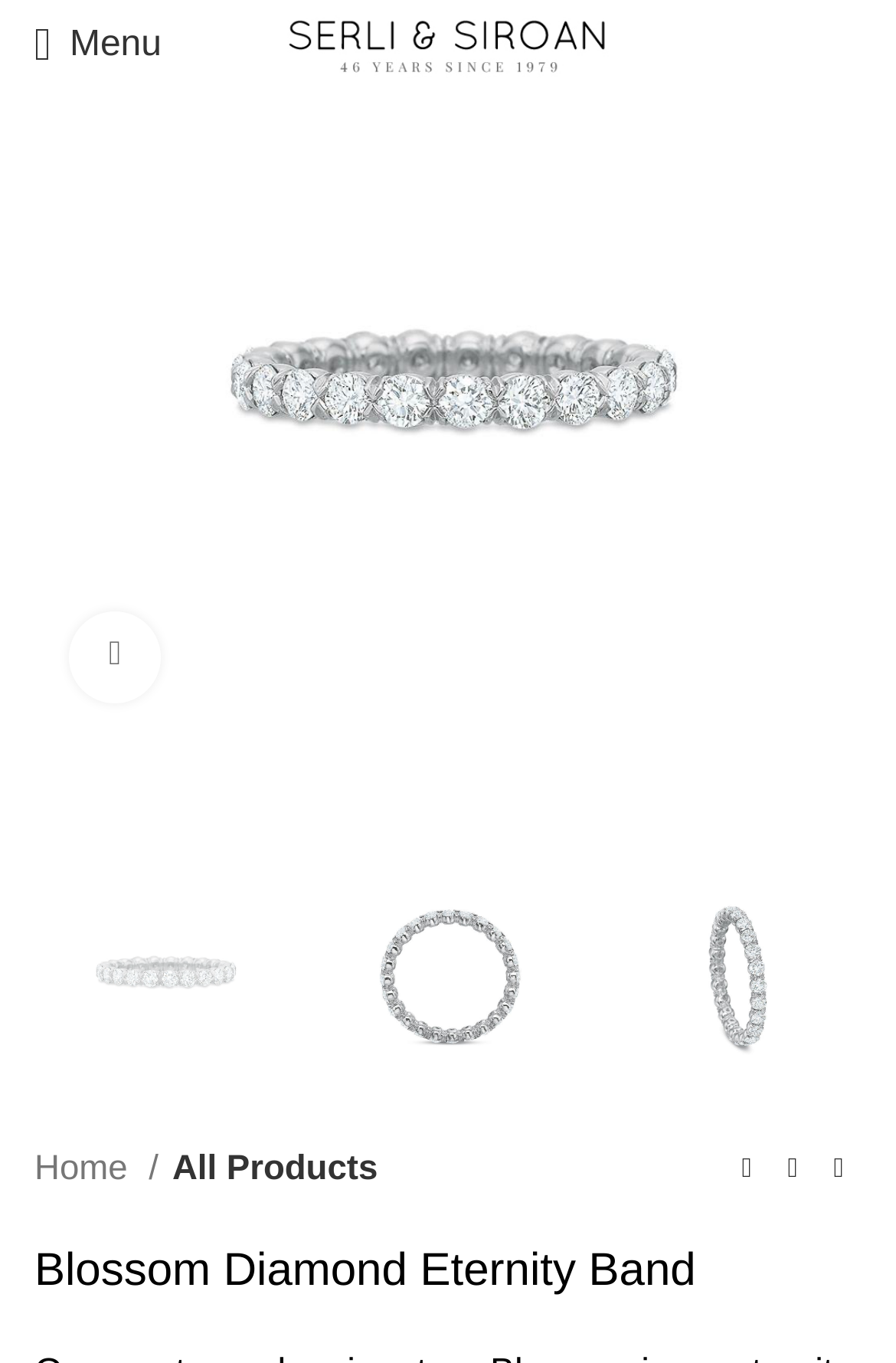What is the purpose of the link ' Click to enlarge'?
Carefully analyze the image and provide a detailed answer to the question.

I examined the link ' Click to enlarge' and inferred that its purpose is to enlarge an image, likely the product image, to provide a closer look.